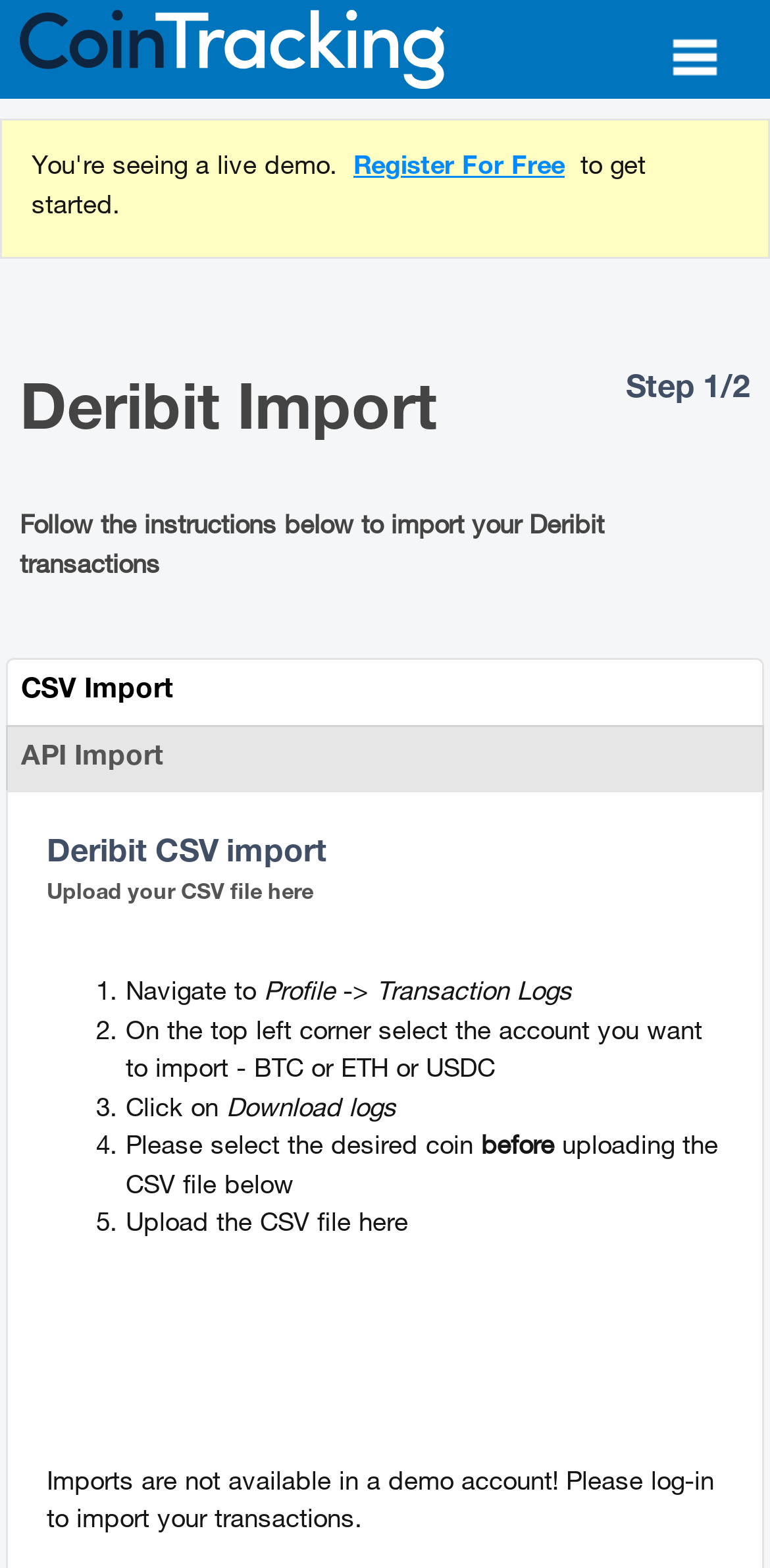Give a one-word or short-phrase answer to the following question: 
What is the purpose of this webpage?

Portfolio Management and Crypto Tax Reporting